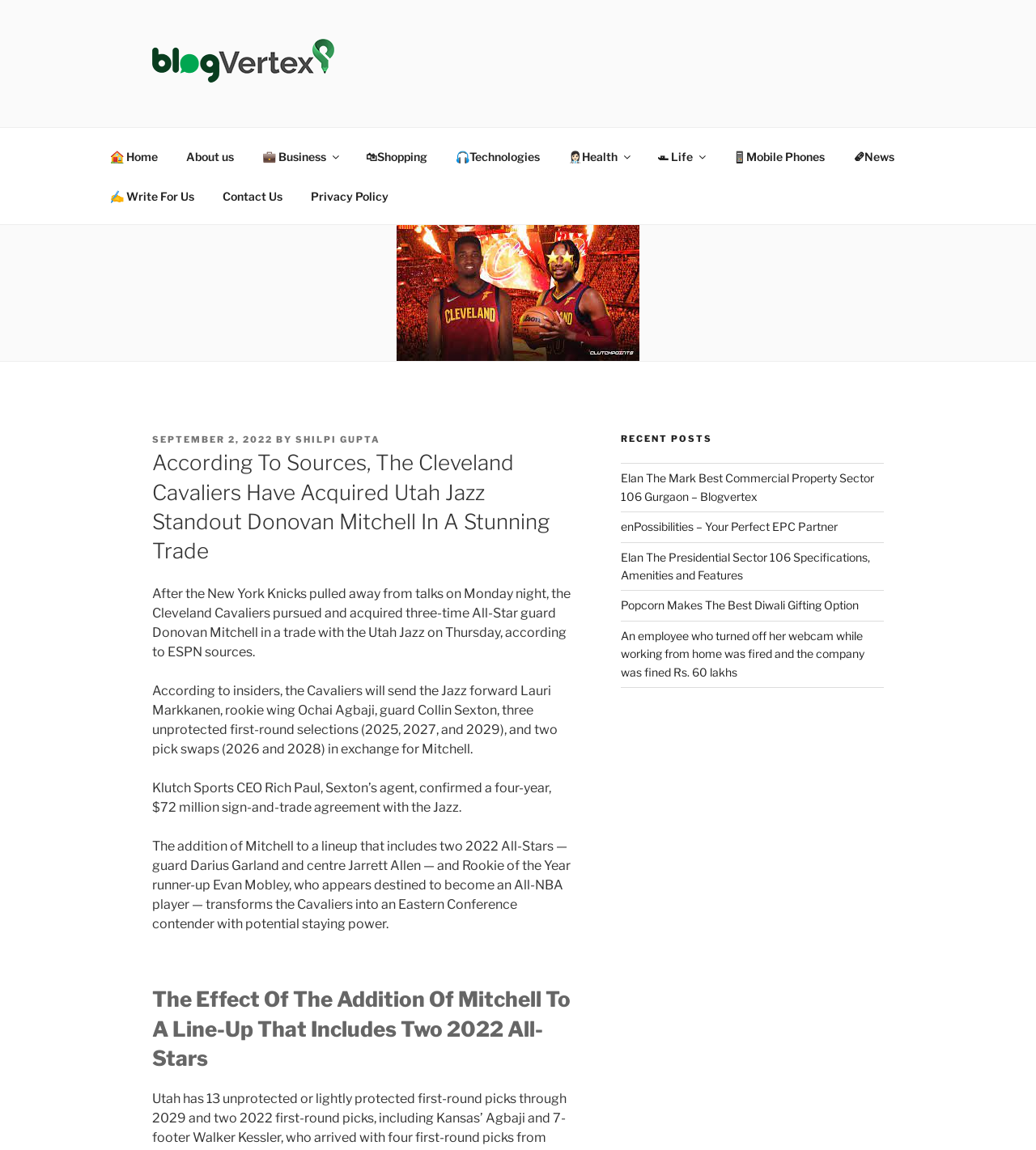Using the image as a reference, answer the following question in as much detail as possible:
What is the name of the Rookie of the Year runner-up mentioned in the article?

According to the article, the addition of Mitchell to a lineup that includes two 2022 All-Stars — guard Darius Garland and centre Jarrett Allen — and Rookie of the Year runner-up Evan Mobley, who appears destined to become an All-NBA player — transforms the Cavaliers into an Eastern Conference contender with potential staying power, as mentioned in the fourth paragraph of the article.